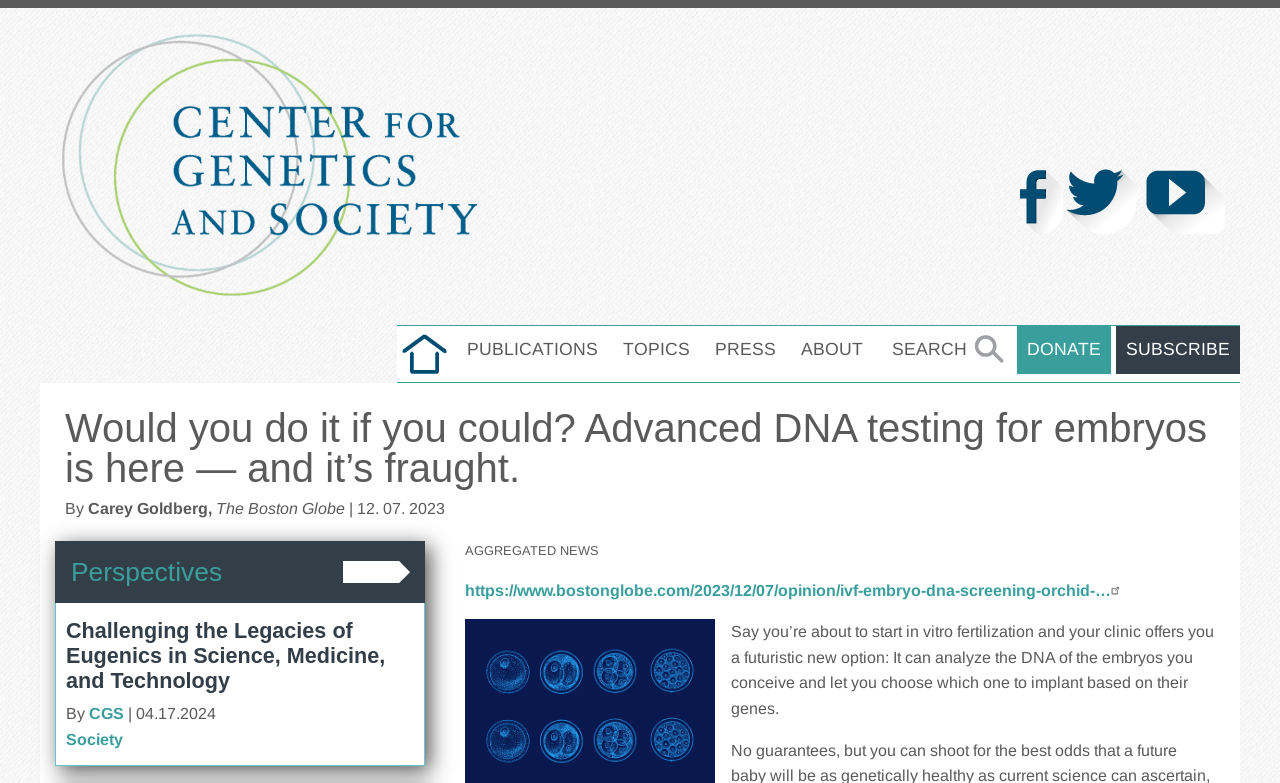Give a concise answer using one word or a phrase to the following question:
What is the topic of the article?

Advanced DNA testing for embryos